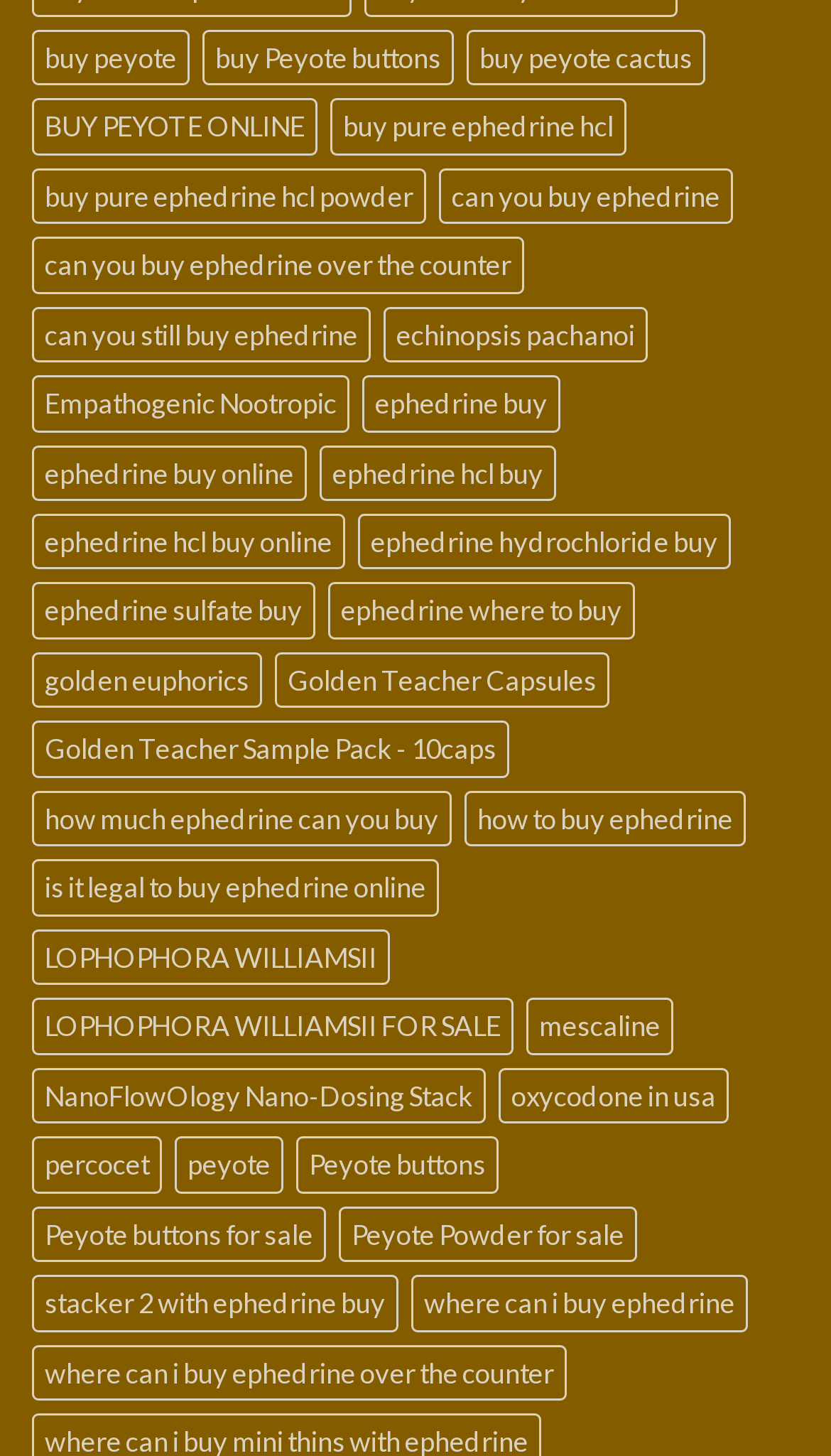Locate the bounding box coordinates of the element I should click to achieve the following instruction: "learn about golden euphorics".

[0.038, 0.448, 0.315, 0.487]